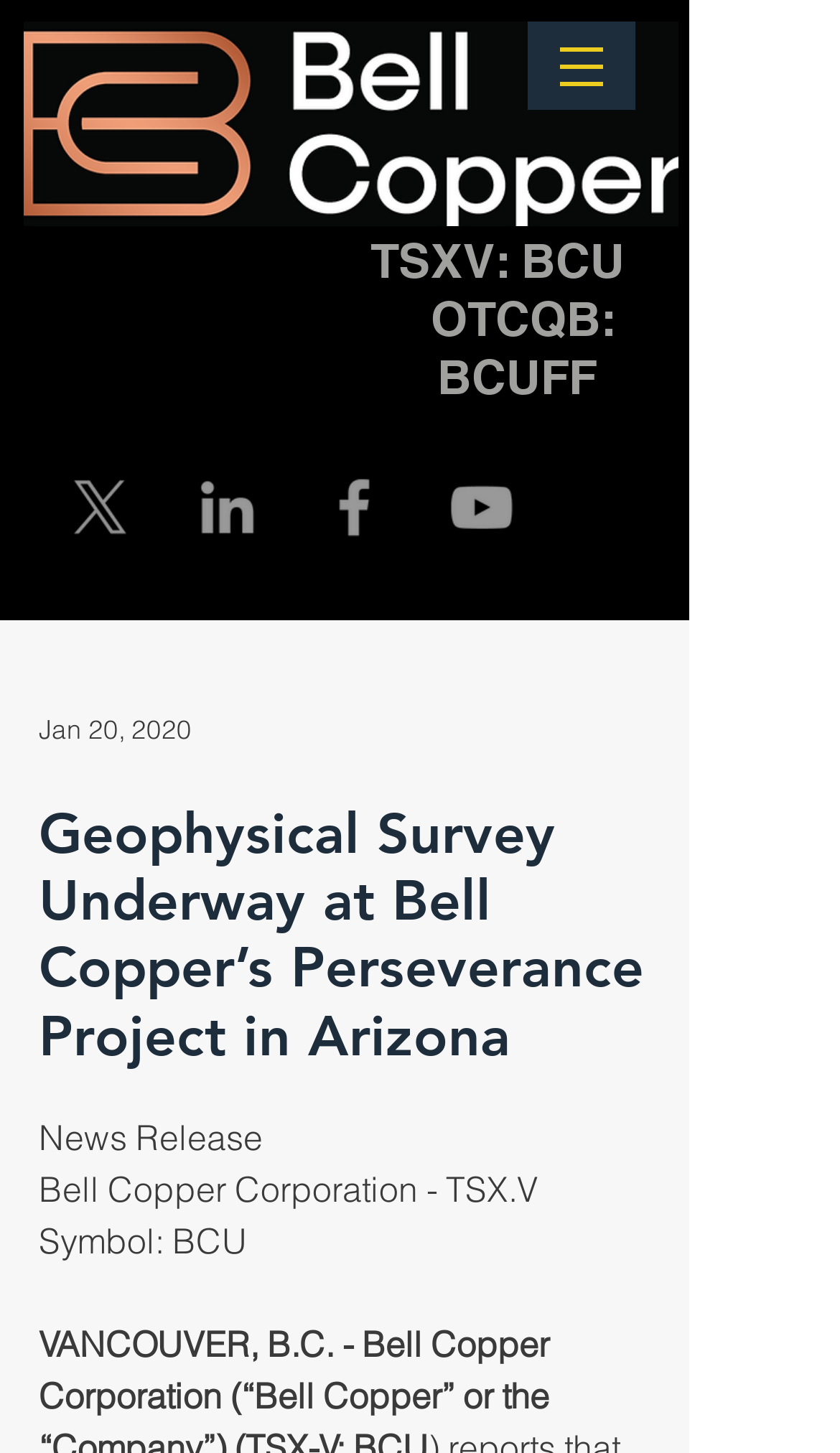Give a succinct answer to this question in a single word or phrase: 
What type of survey is underway?

Geophysical Survey